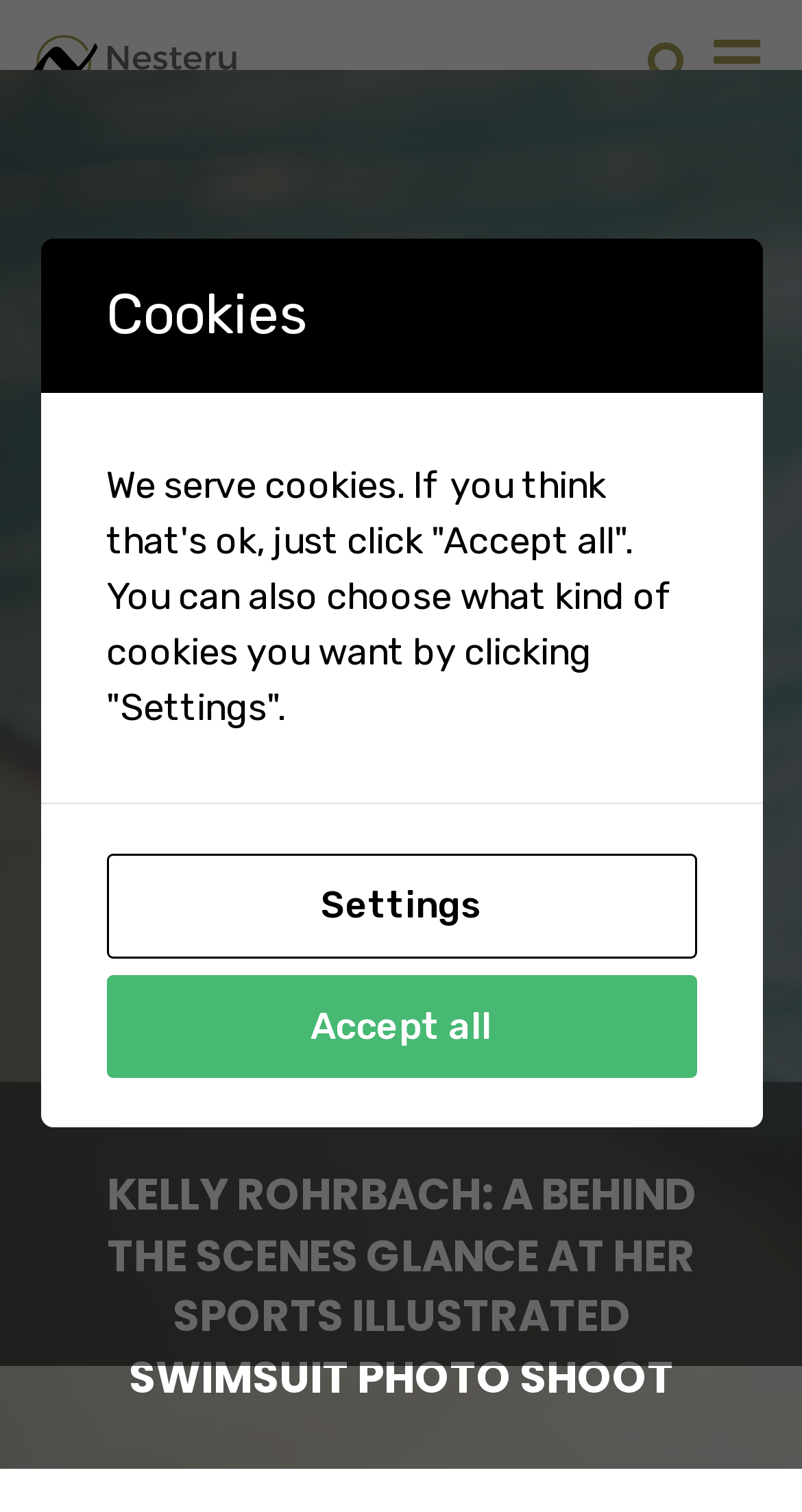Please find the bounding box coordinates (top-left x, top-left y, bottom-right x, bottom-right y) in the screenshot for the UI element described as follows: Settings

[0.132, 0.565, 0.868, 0.633]